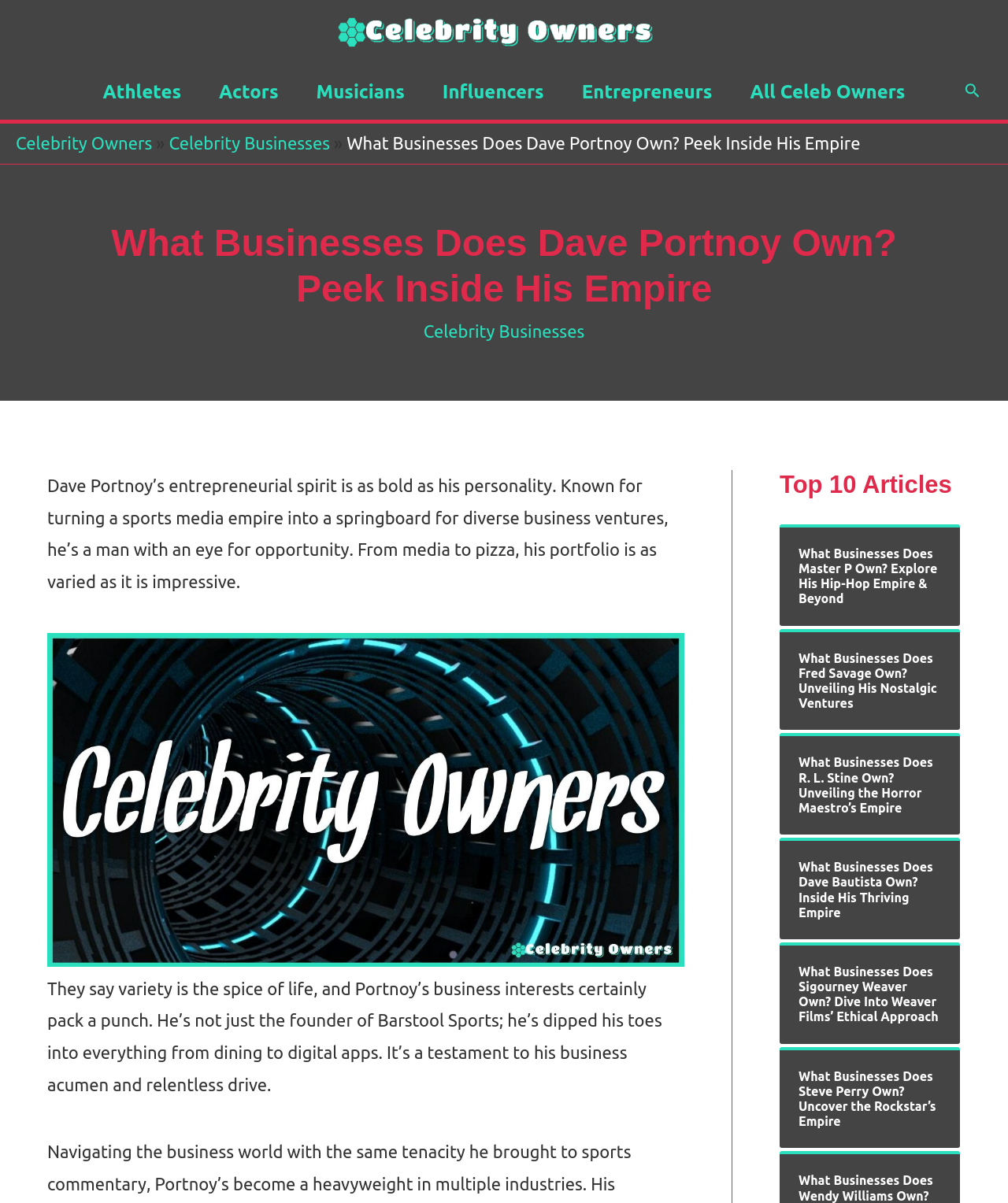Identify the bounding box coordinates of the part that should be clicked to carry out this instruction: "Click on the 'Athletes' link".

[0.083, 0.054, 0.198, 0.099]